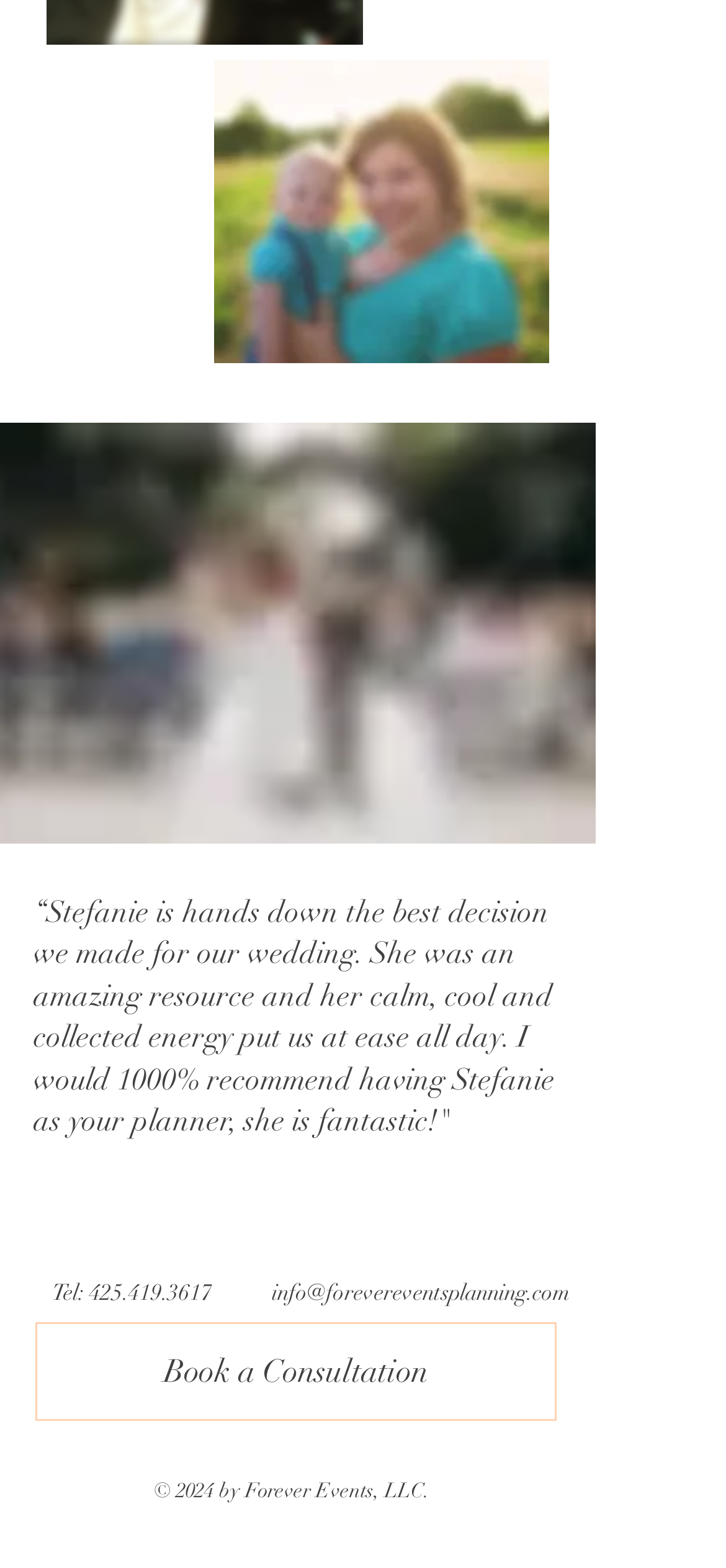Based on the provided description, "info@forevereventsplanning.com", find the bounding box of the corresponding UI element in the screenshot.

[0.374, 0.816, 0.785, 0.833]